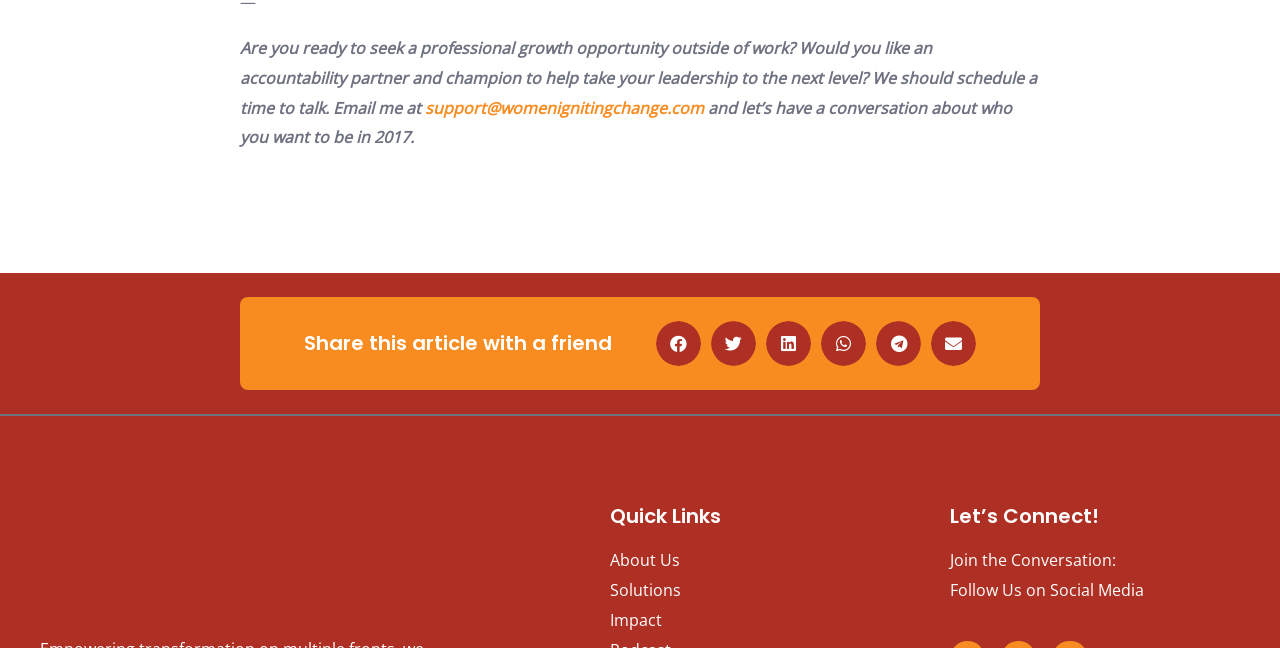What is the purpose of the email address?
Answer the question with just one word or phrase using the image.

To schedule a talk